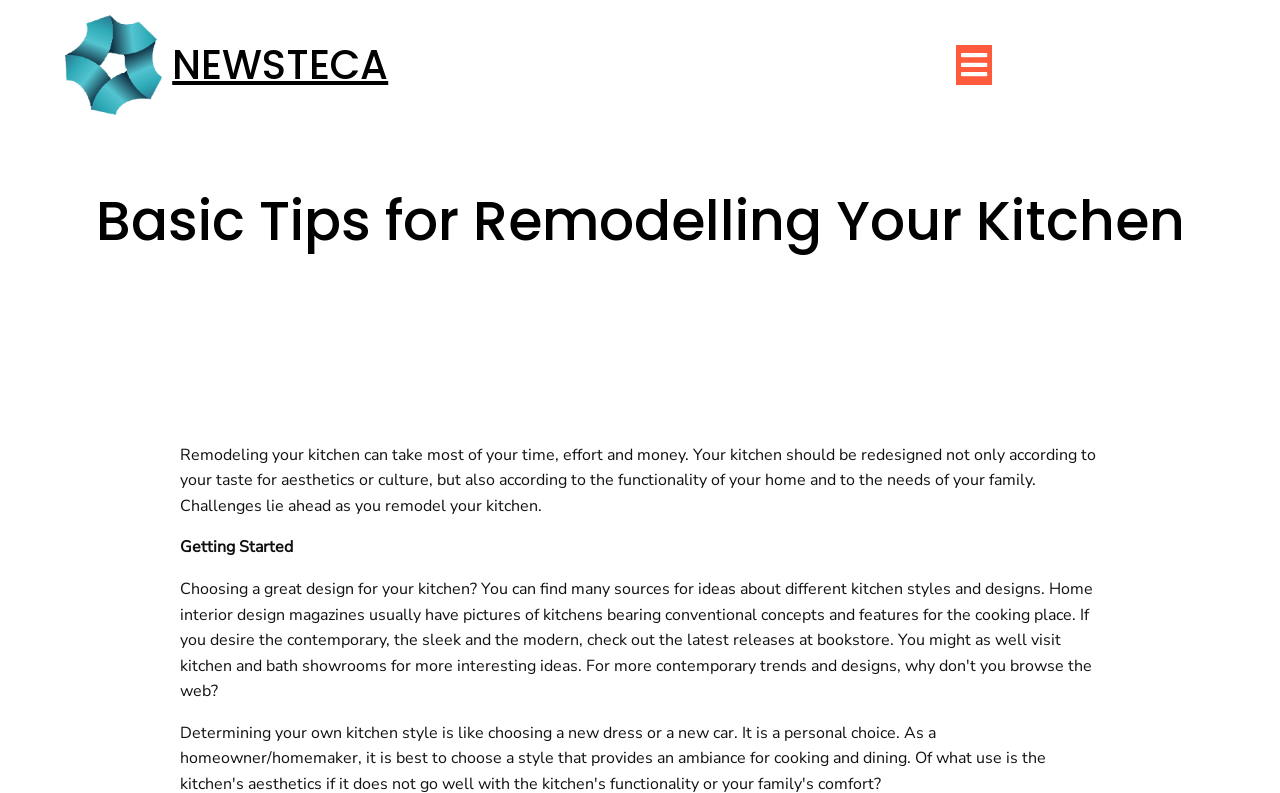Calculate the bounding box coordinates of the UI element given the description: "NEWSTECA".

[0.051, 0.019, 0.557, 0.145]